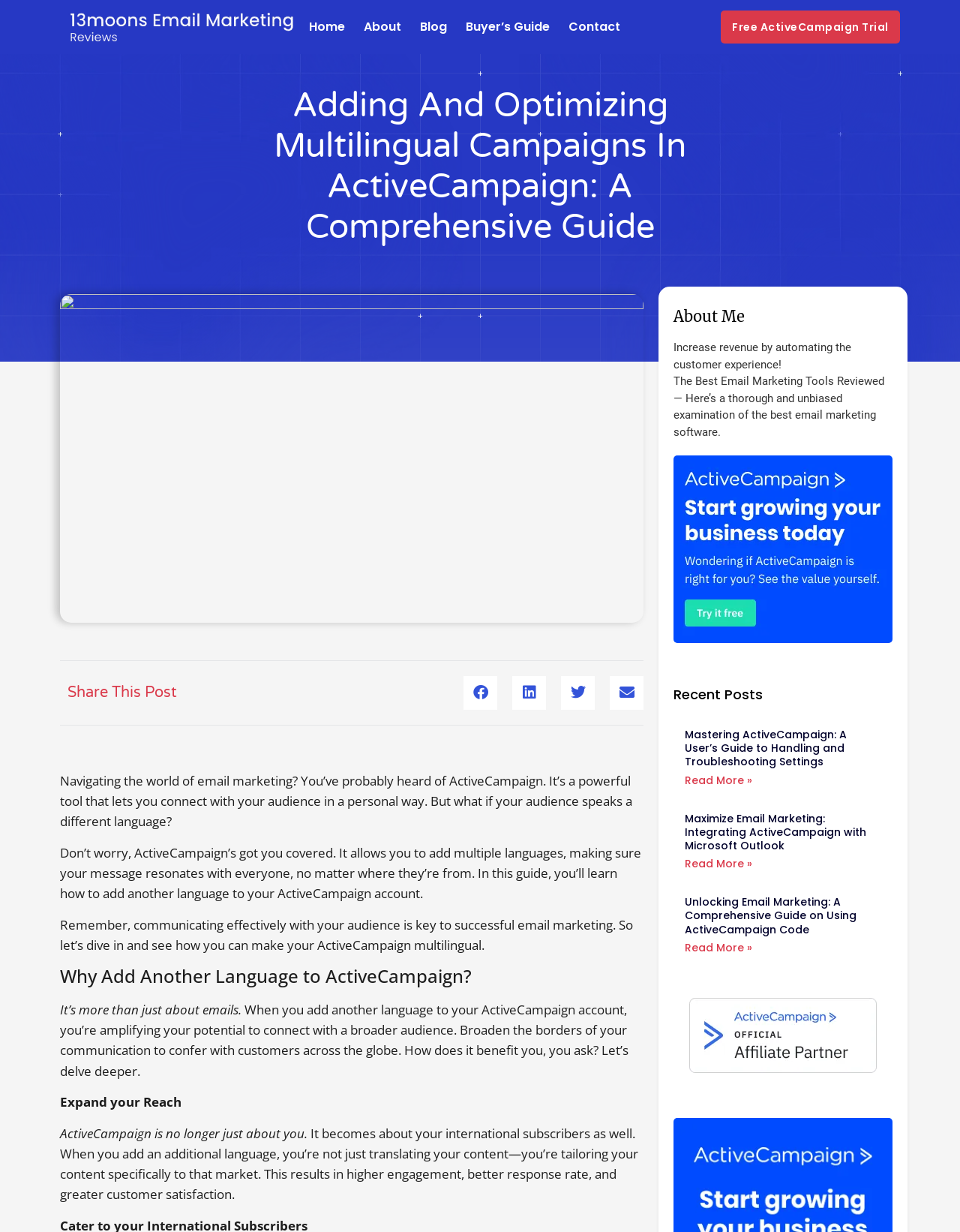Pinpoint the bounding box coordinates of the clickable area necessary to execute the following instruction: "Click on the 'Home' link". The coordinates should be given as four float numbers between 0 and 1, namely [left, top, right, bottom].

[0.322, 0.0, 0.359, 0.044]